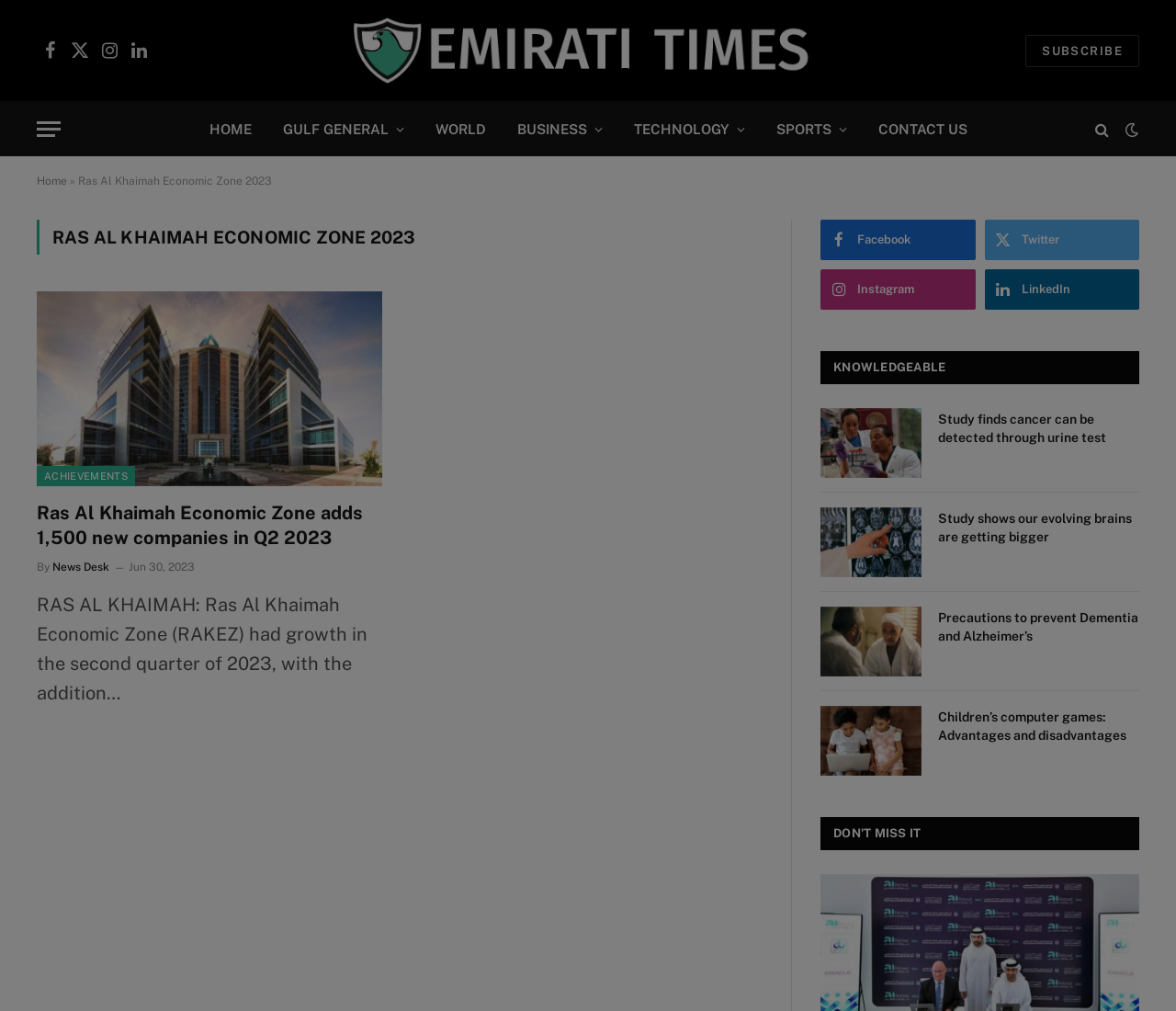Please locate the bounding box coordinates of the element that should be clicked to achieve the given instruction: "Visit the Home page".

[0.031, 0.173, 0.057, 0.185]